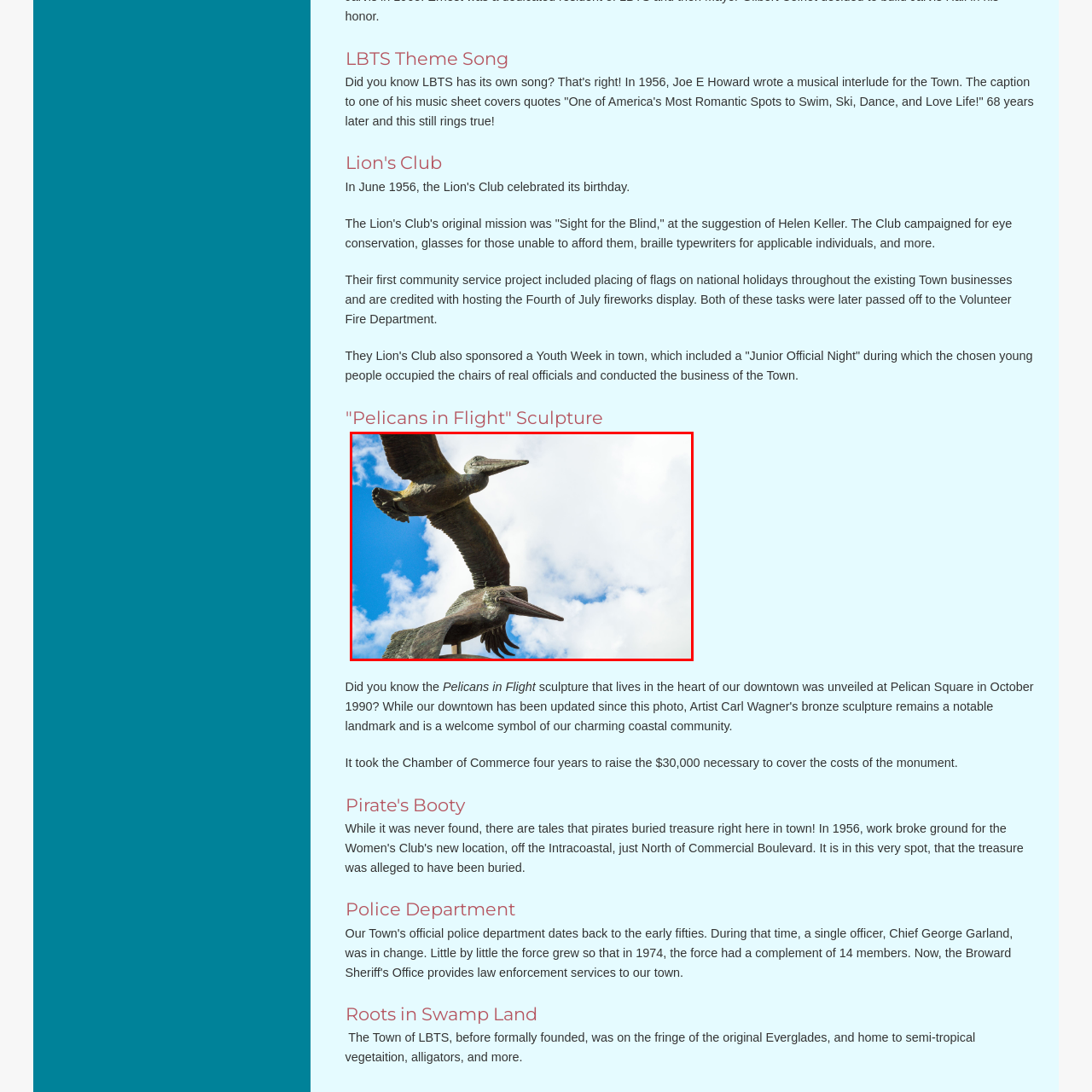Describe extensively the visual content inside the red marked area.

The image showcases a stunning sculpture titled "Pelicans in Flight," which elegantly captures two pelicans in mid-flight against a backdrop of blue skies and fluffy white clouds. The artwork reflects a sense of freedom and grace, as the pelicans soar above, their wings spread wide and beaks poised, embodying the beauty of nature. This monument was conceived after a significant fundraising effort by the Chamber of Commerce, taking four years to gather the necessary $30,000 for its creation. The sculpture not only enhances the aesthetic appeal of the location but also serves as a tribute to the rich natural environment and wildlife of the area, reminding visitors of the intricate connection between community and nature.